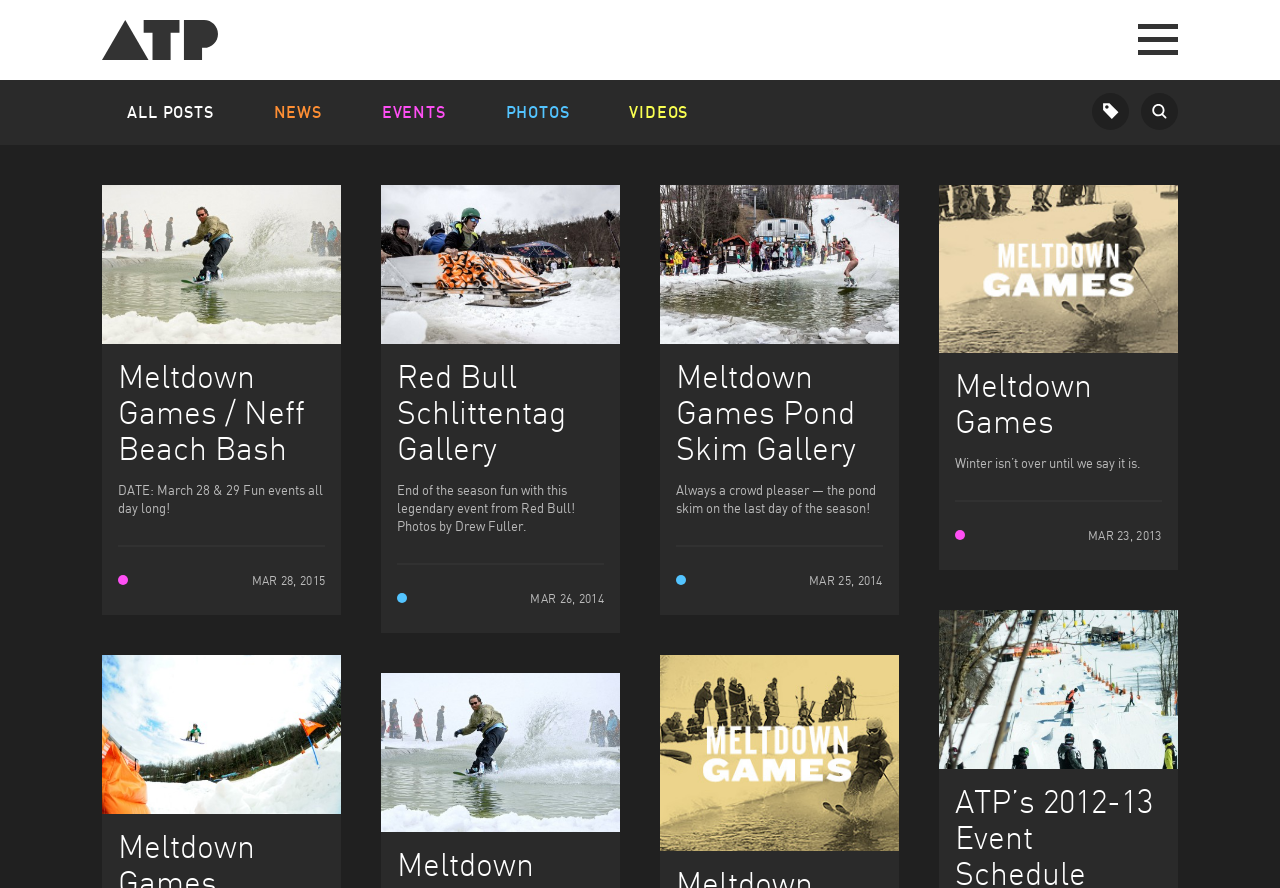Locate the bounding box coordinates for the element described below: "Meltdown Games". The coordinates must be four float values between 0 and 1, formatted as [left, top, right, bottom].

[0.746, 0.412, 0.853, 0.497]